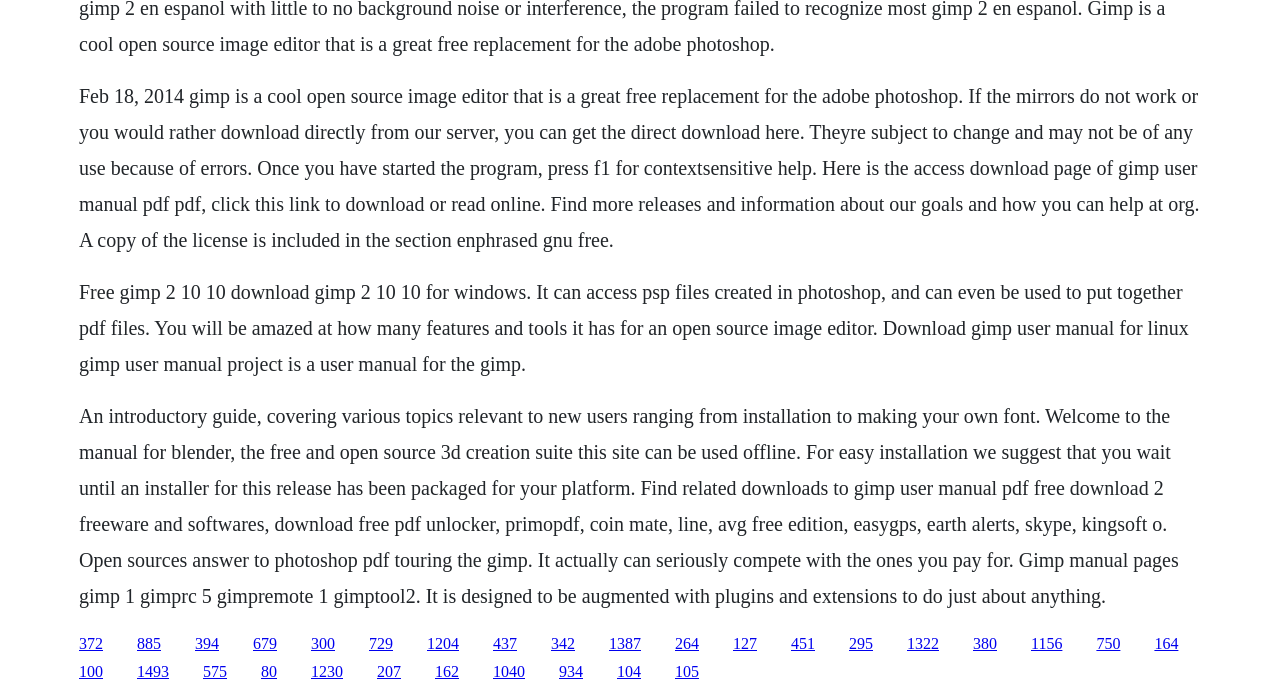Please identify the bounding box coordinates of the element that needs to be clicked to execute the following command: "get the direct download". Provide the bounding box using four float numbers between 0 and 1, formatted as [left, top, right, bottom].

[0.243, 0.913, 0.262, 0.938]